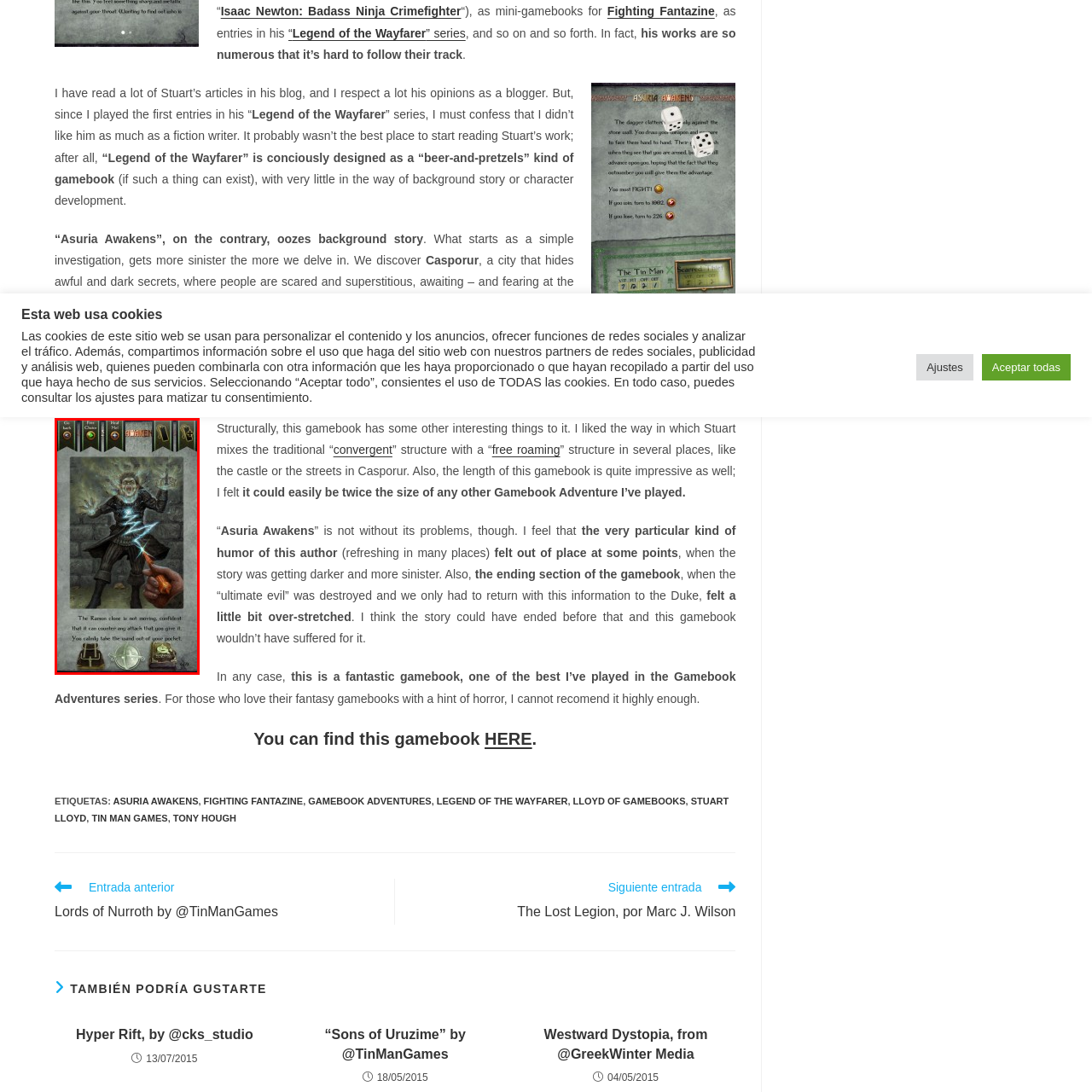Observe the image segment inside the red bounding box and answer concisely with a single word or phrase: What genre does the art style suggest?

dark fantasy